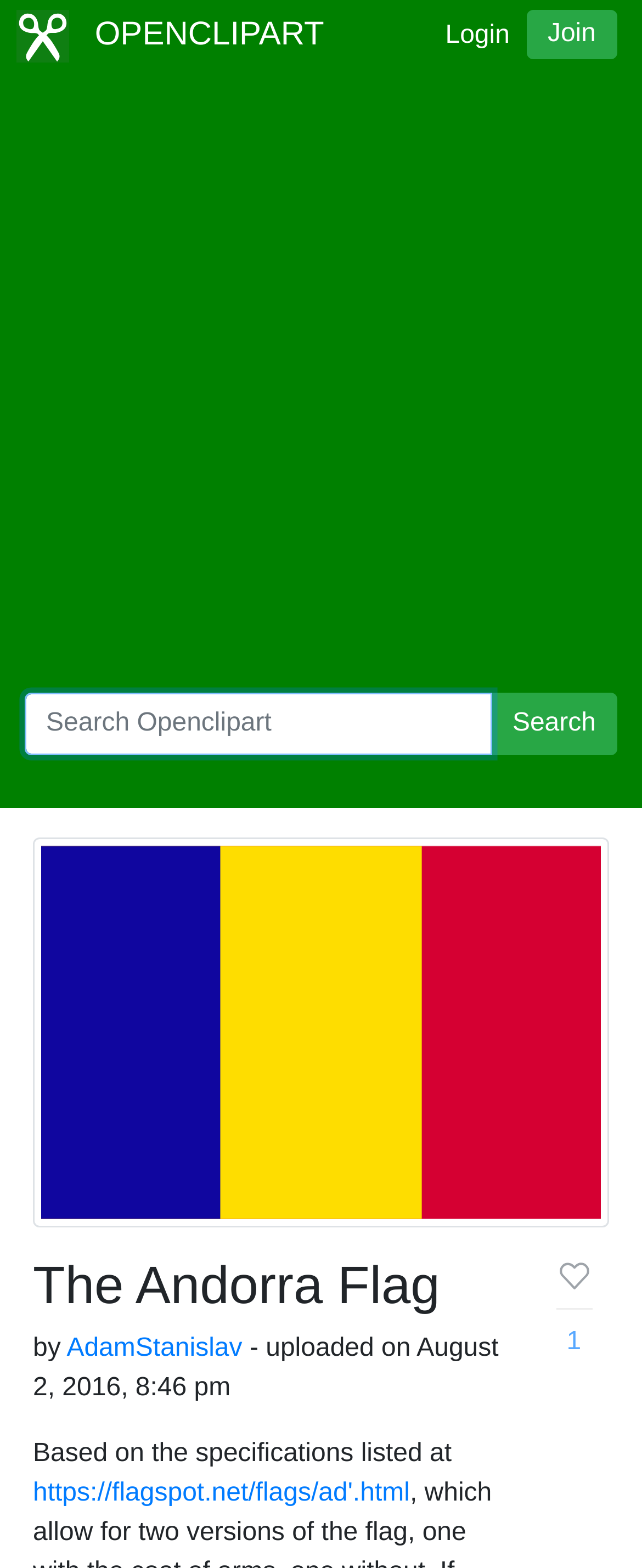Pinpoint the bounding box coordinates for the area that should be clicked to perform the following instruction: "Visit AdamStanislav's profile".

[0.104, 0.851, 0.377, 0.869]